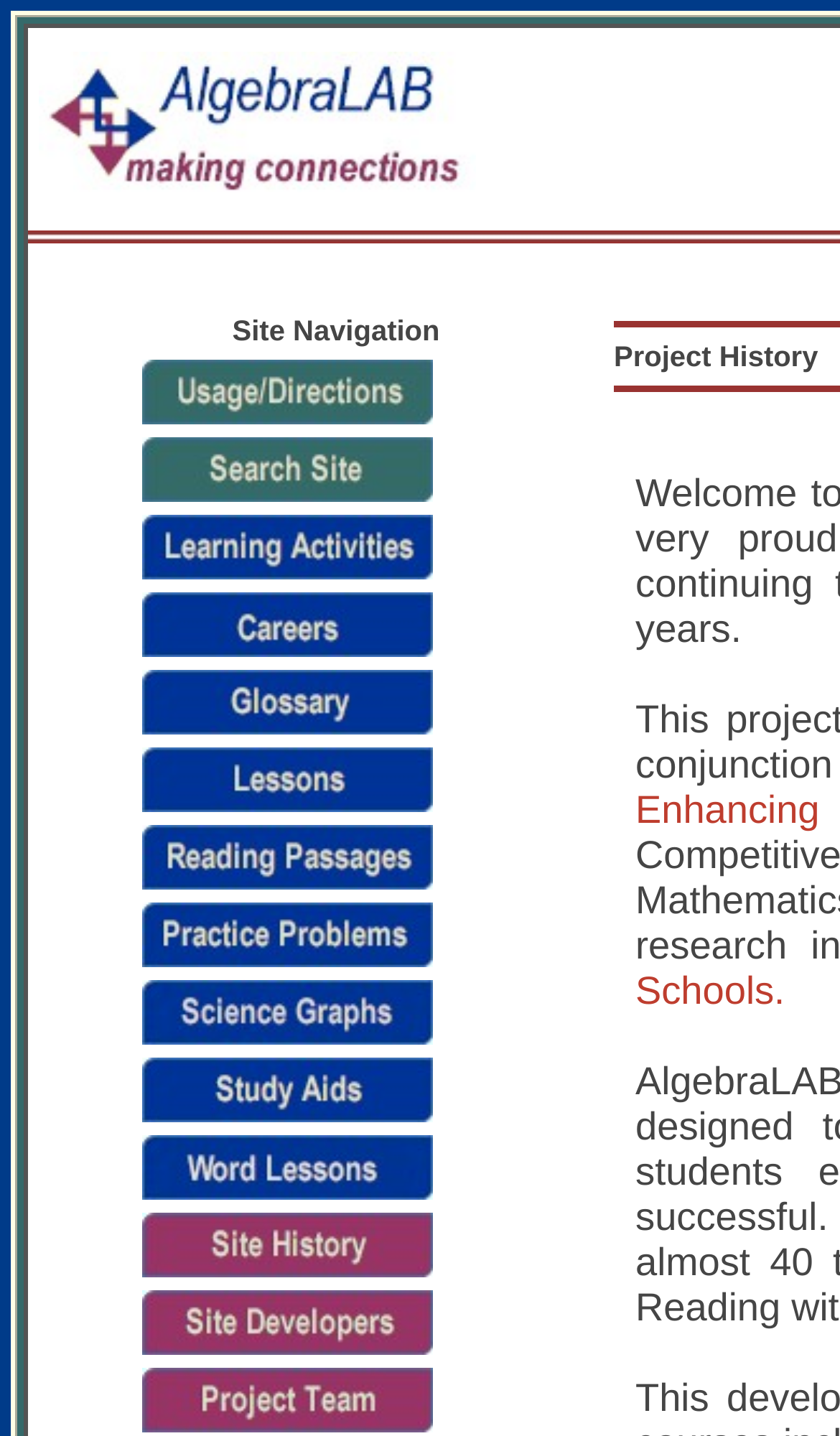Provide a thorough description of the webpage you see.

The webpage is titled "AlgebraLAB: Project History" and features a prominent image of the AlgebraLAB logo at the top left corner. Below the logo, there is a row of navigation links, including "Site Navigation", "Site Directions", "Search AlgebraLAB", and others, each accompanied by a small icon. These links are arranged horizontally and take up most of the top section of the page.

The main content of the page is divided into multiple sections, each with a heading and a link. These sections include "Activities", "Career Profiles", "Glossary", "Lessons", and many others, totaling 12 sections in all. Each section has a brief description and an accompanying icon. The sections are arranged vertically, with each section below the previous one, and take up most of the page's content area.

The layout of the page is organized and easy to navigate, with clear headings and concise descriptions. The use of icons adds a visual element to the page, making it more engaging and interactive. Overall, the page appears to be a hub for accessing various resources and tools related to algebra and mathematics.